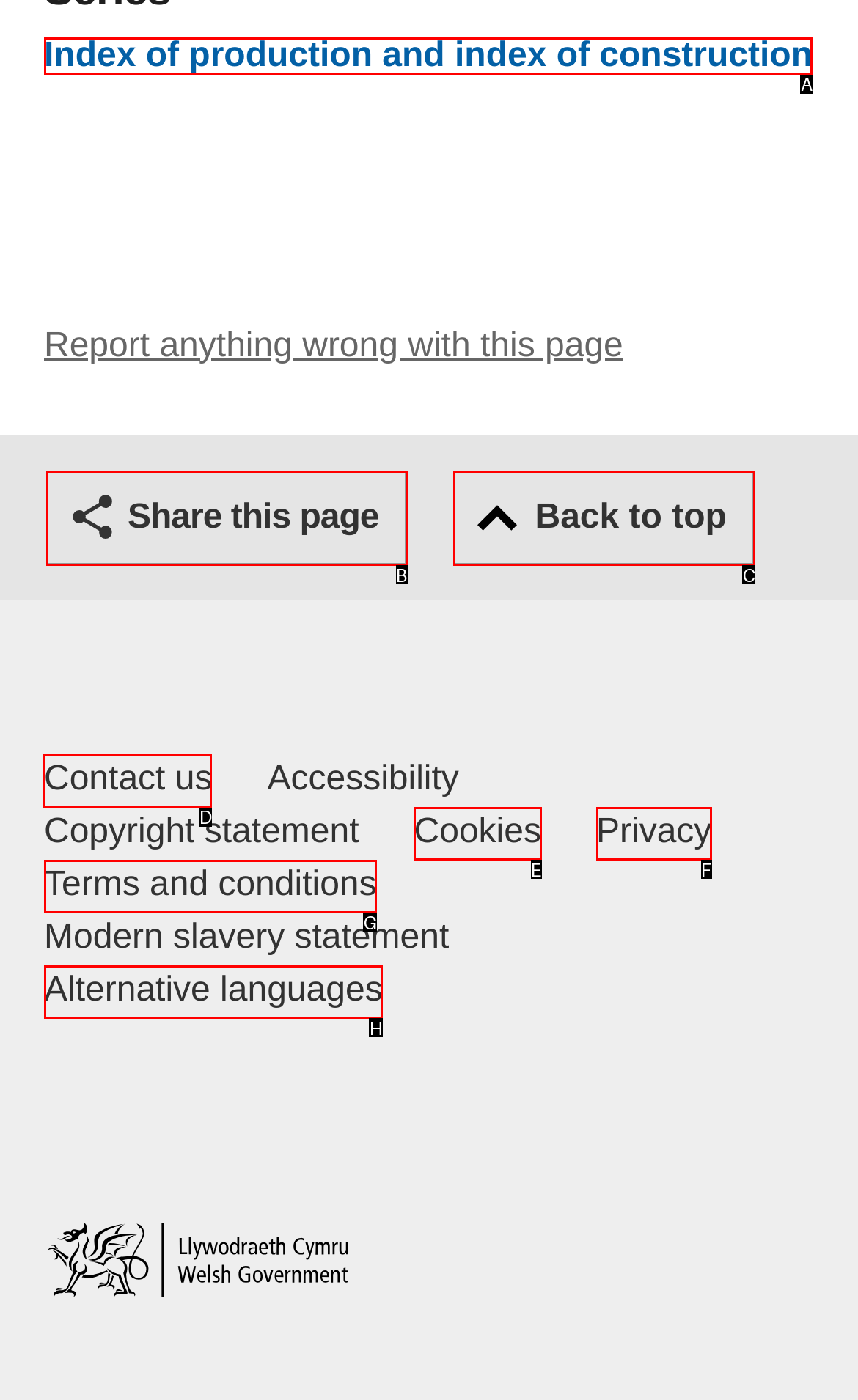Which option should be clicked to execute the task: Contact us Welsh Government and our main services?
Reply with the letter of the chosen option.

D